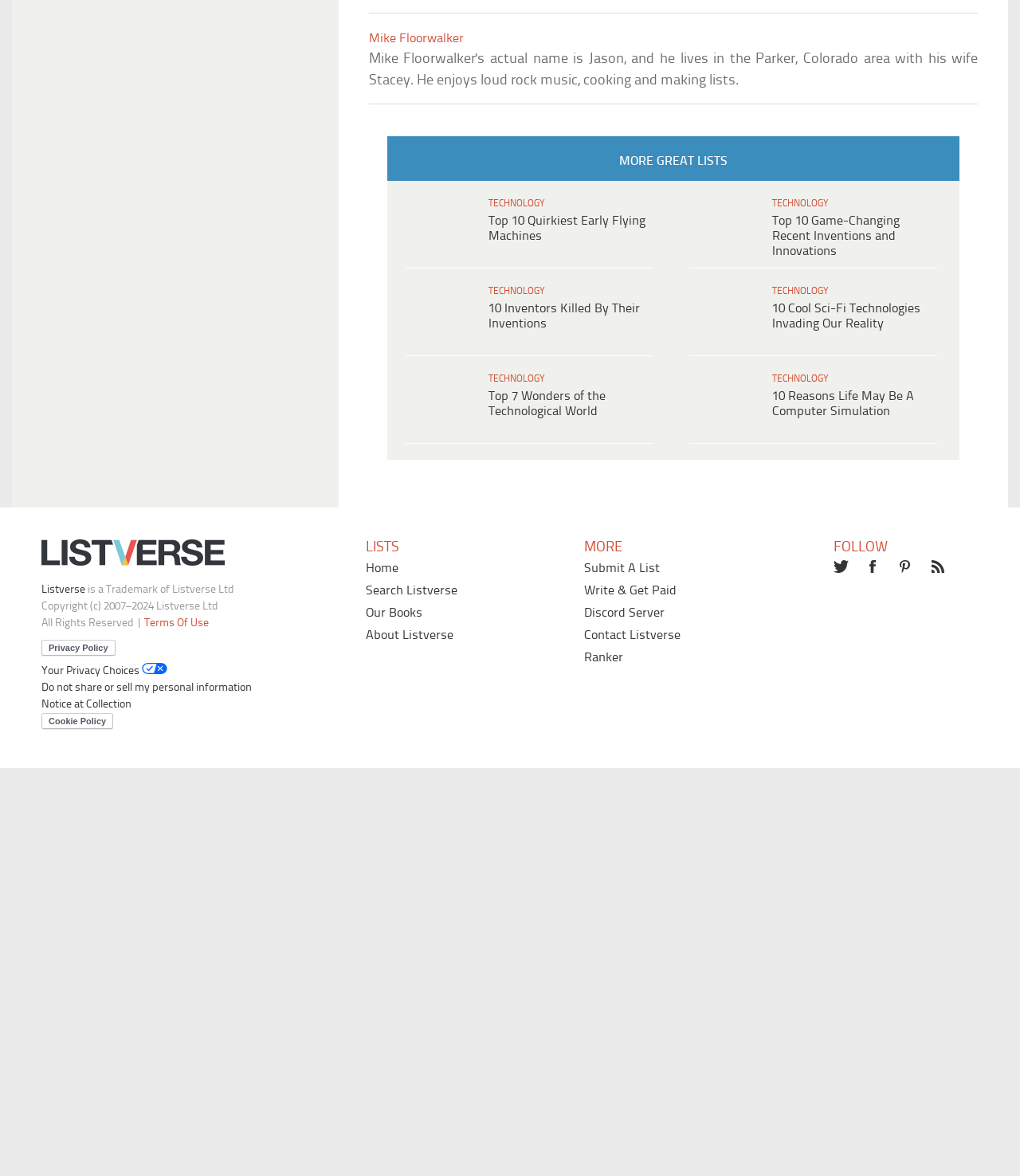Identify the bounding box of the UI component described as: "Press Releases".

None